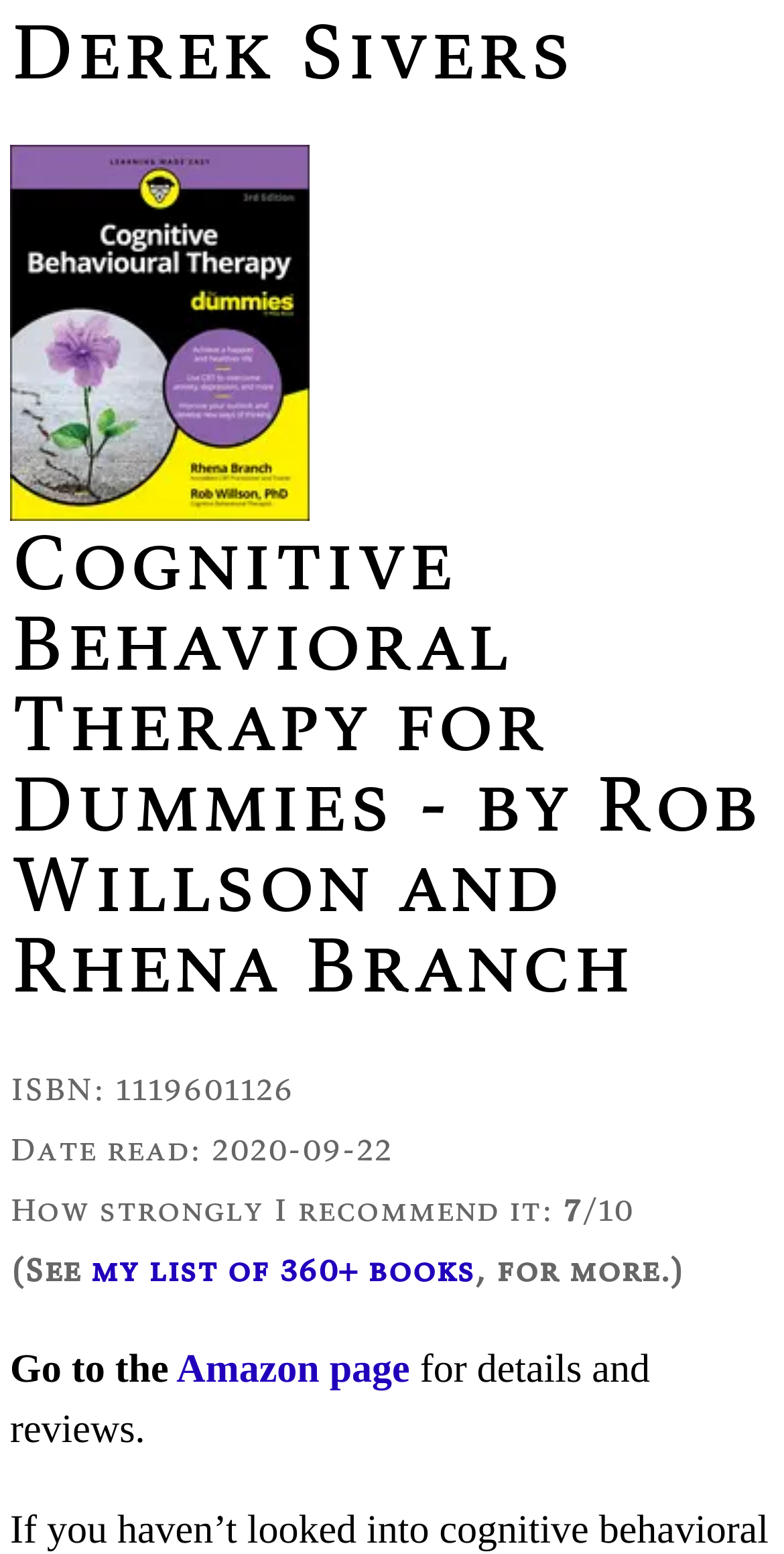Calculate the bounding box coordinates for the UI element based on the following description: "Amazon page". Ensure the coordinates are four float numbers between 0 and 1, i.e., [left, top, right, bottom].

[0.225, 0.867, 0.523, 0.895]